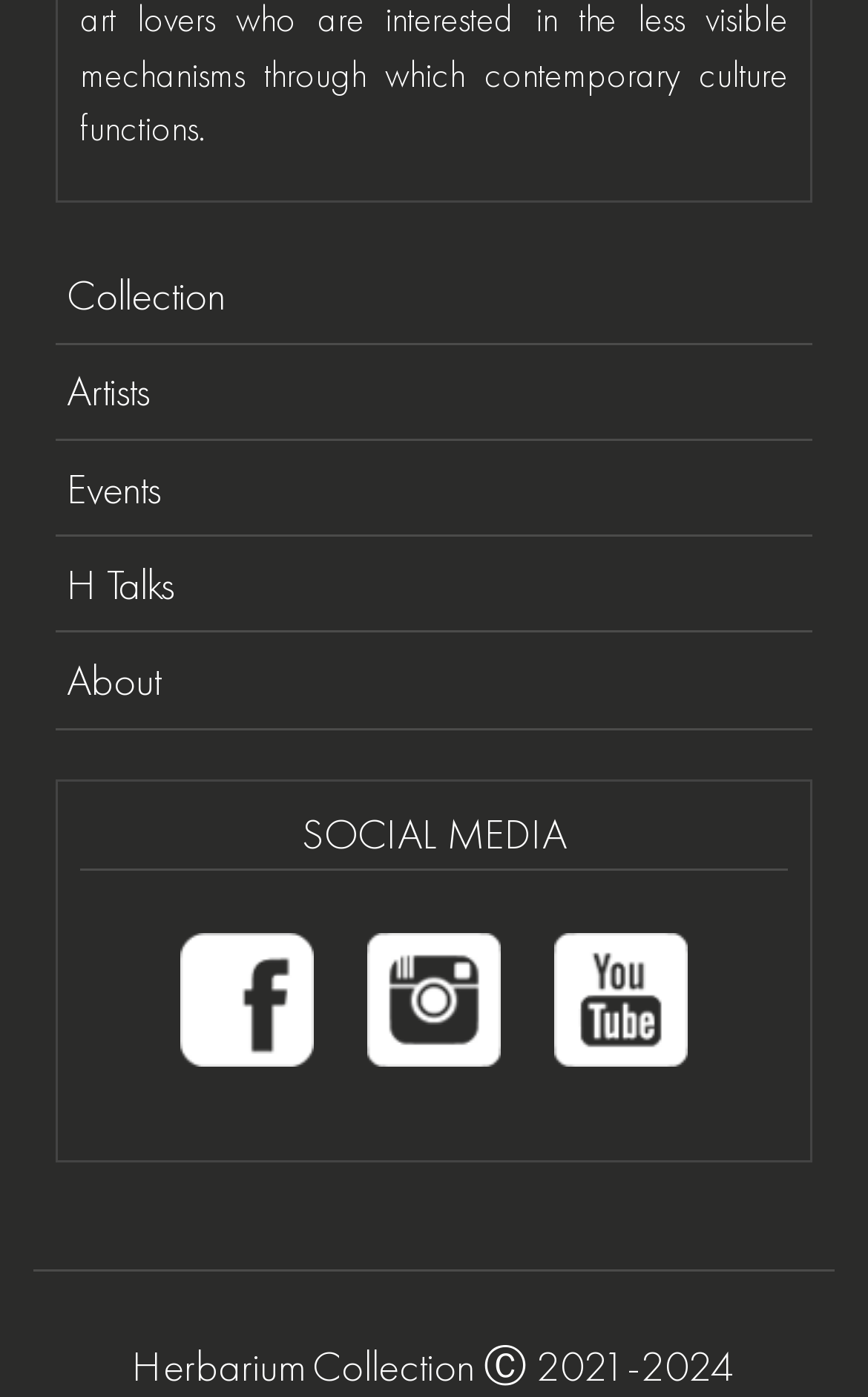How many social media links are there?
Please provide a single word or phrase answer based on the image.

3